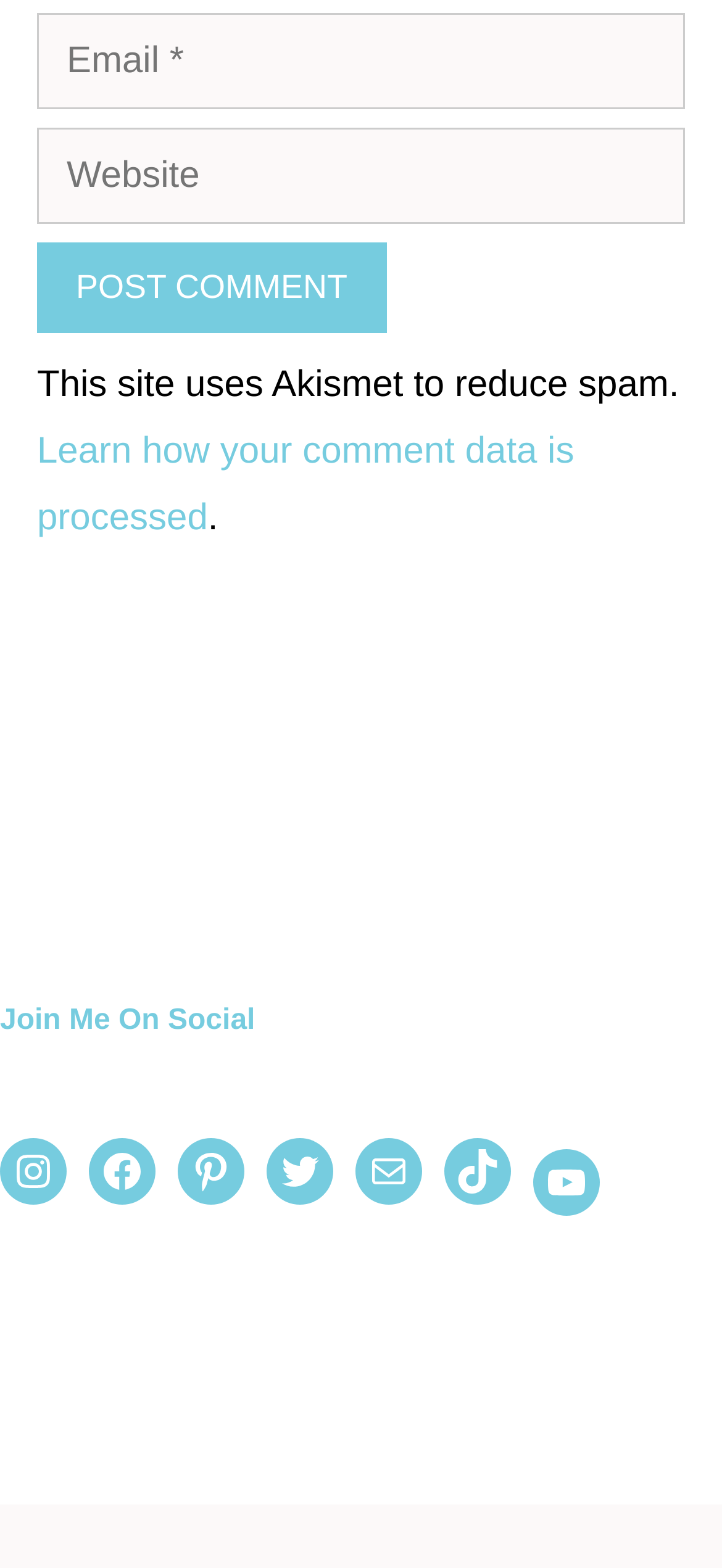Identify the bounding box coordinates of the region that needs to be clicked to carry out this instruction: "Learn how your comment data is processed". Provide these coordinates as four float numbers ranging from 0 to 1, i.e., [left, top, right, bottom].

[0.051, 0.31, 0.795, 0.379]